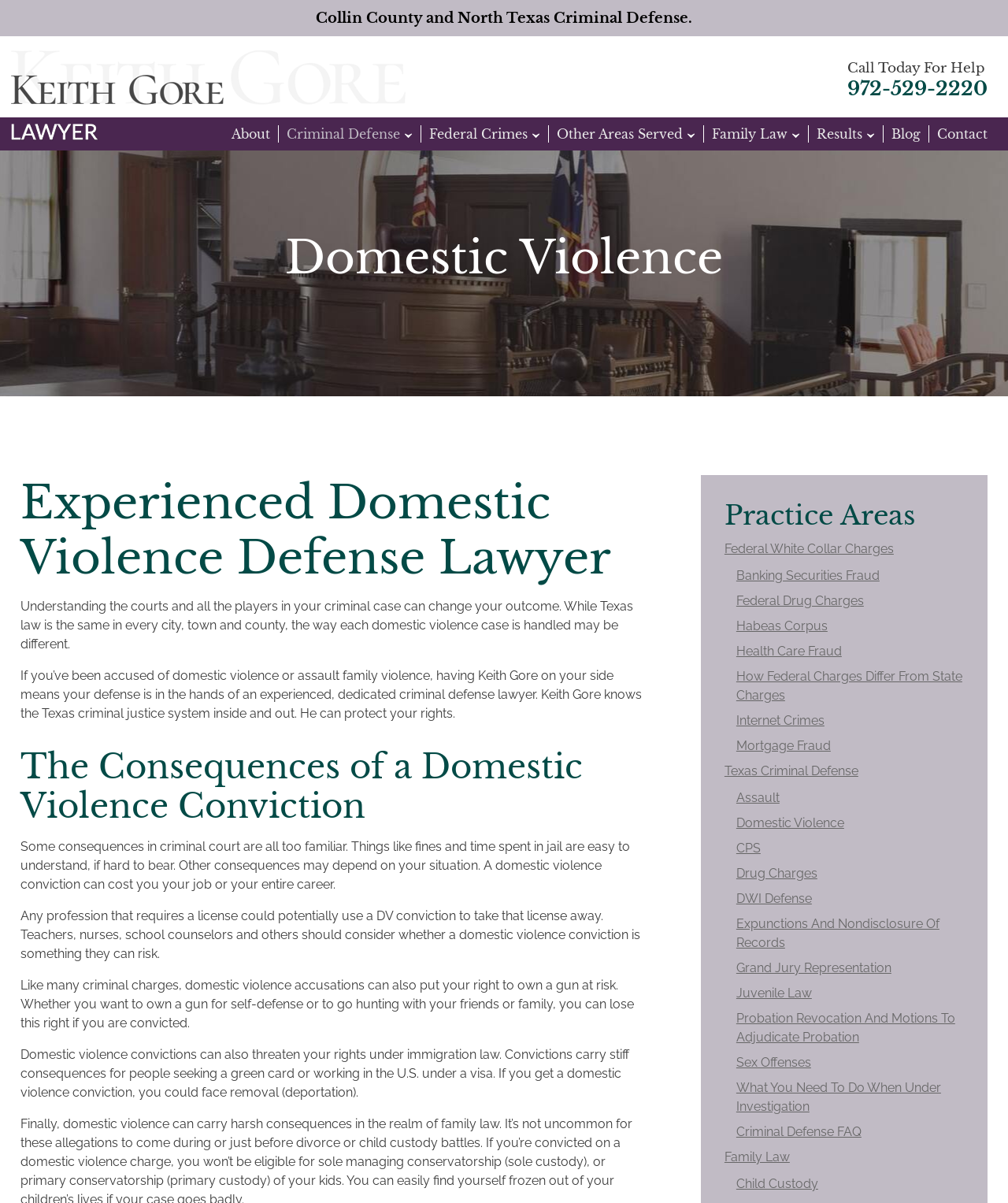Answer the question below using just one word or a short phrase: 
What is the phone number to call for help?

972-529-2220